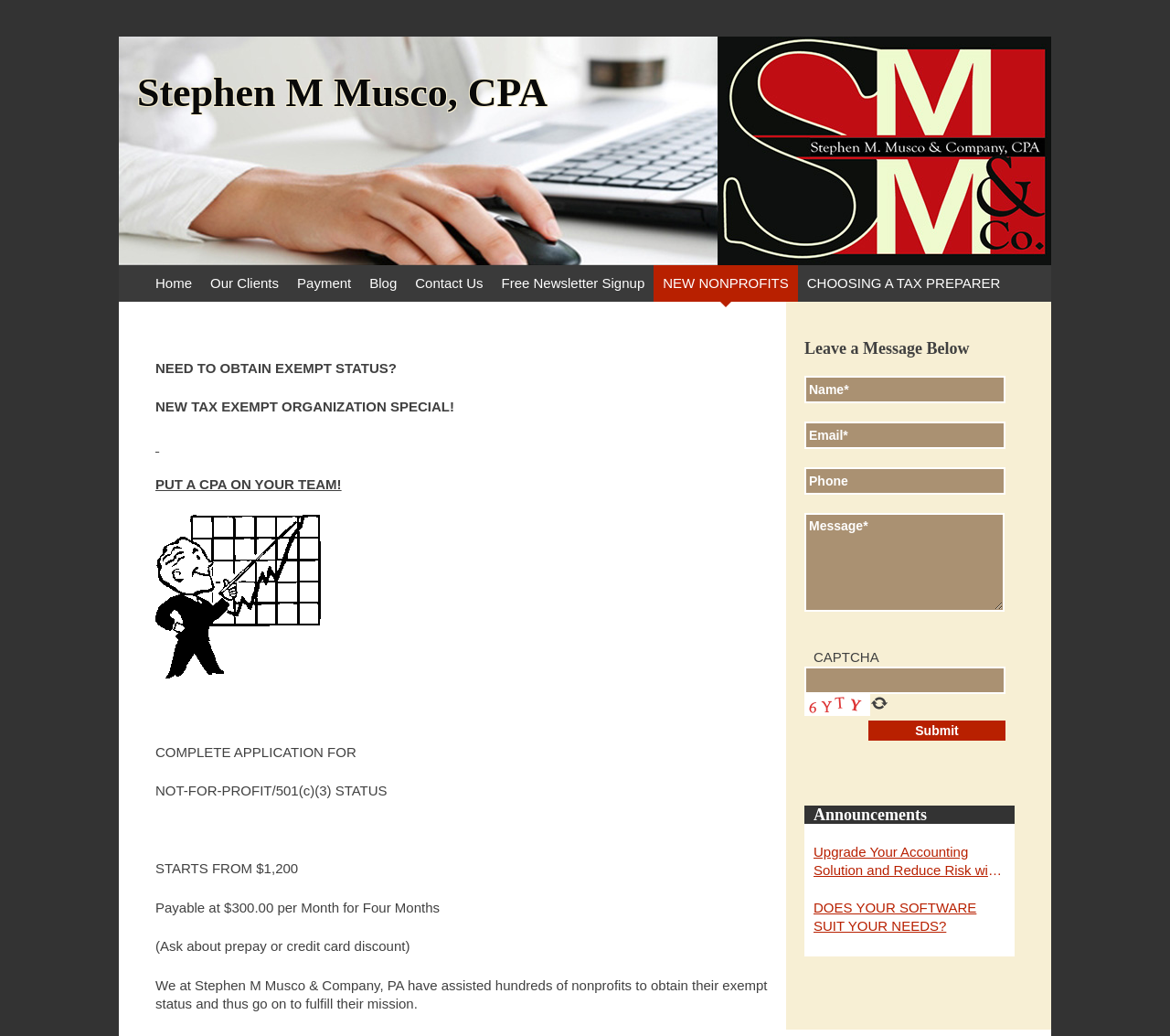Please locate the clickable area by providing the bounding box coordinates to follow this instruction: "Click the 'Home' link".

[0.125, 0.256, 0.172, 0.291]